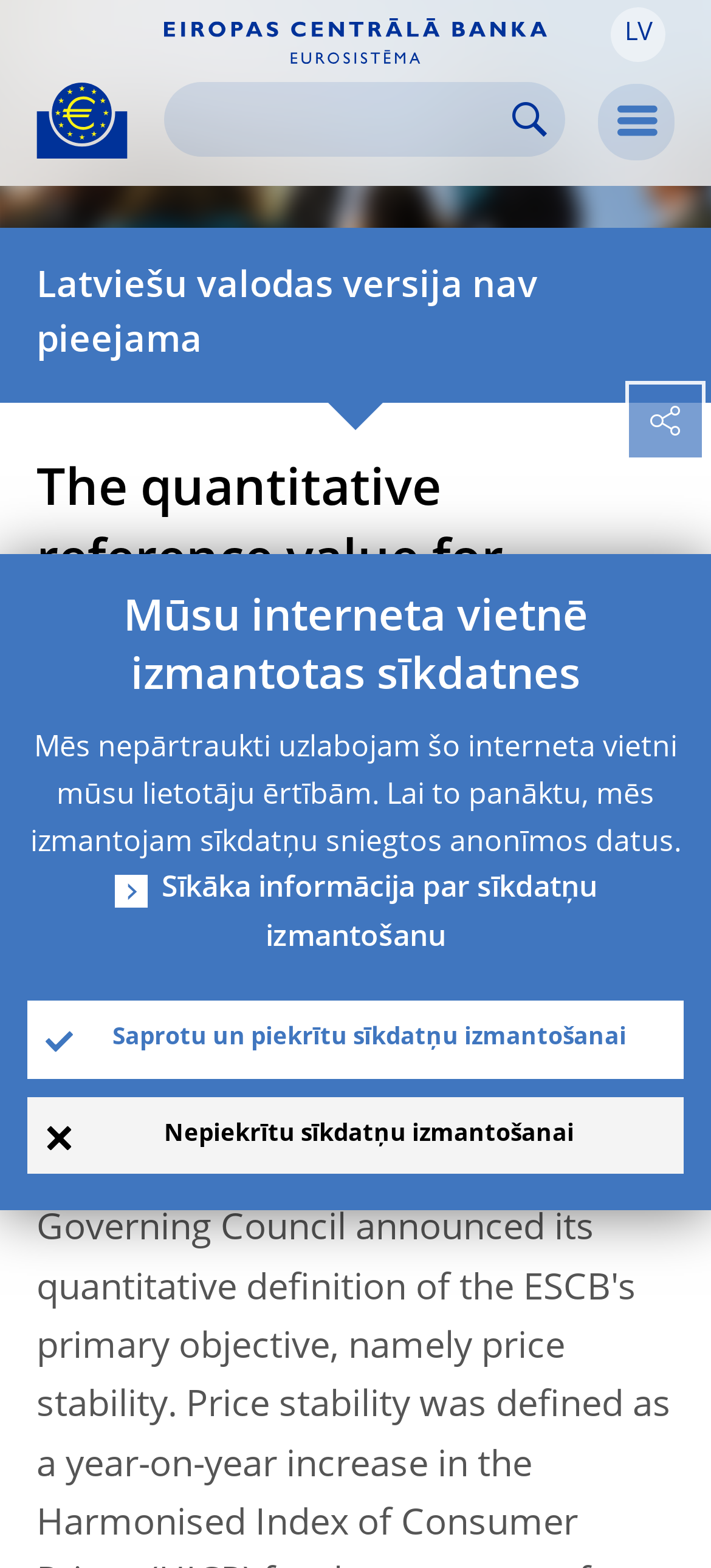Given the description "Saprotu un piekrītu sīkdatņu izmantošanai", provide the bounding box coordinates of the corresponding UI element.

[0.038, 0.638, 0.962, 0.688]